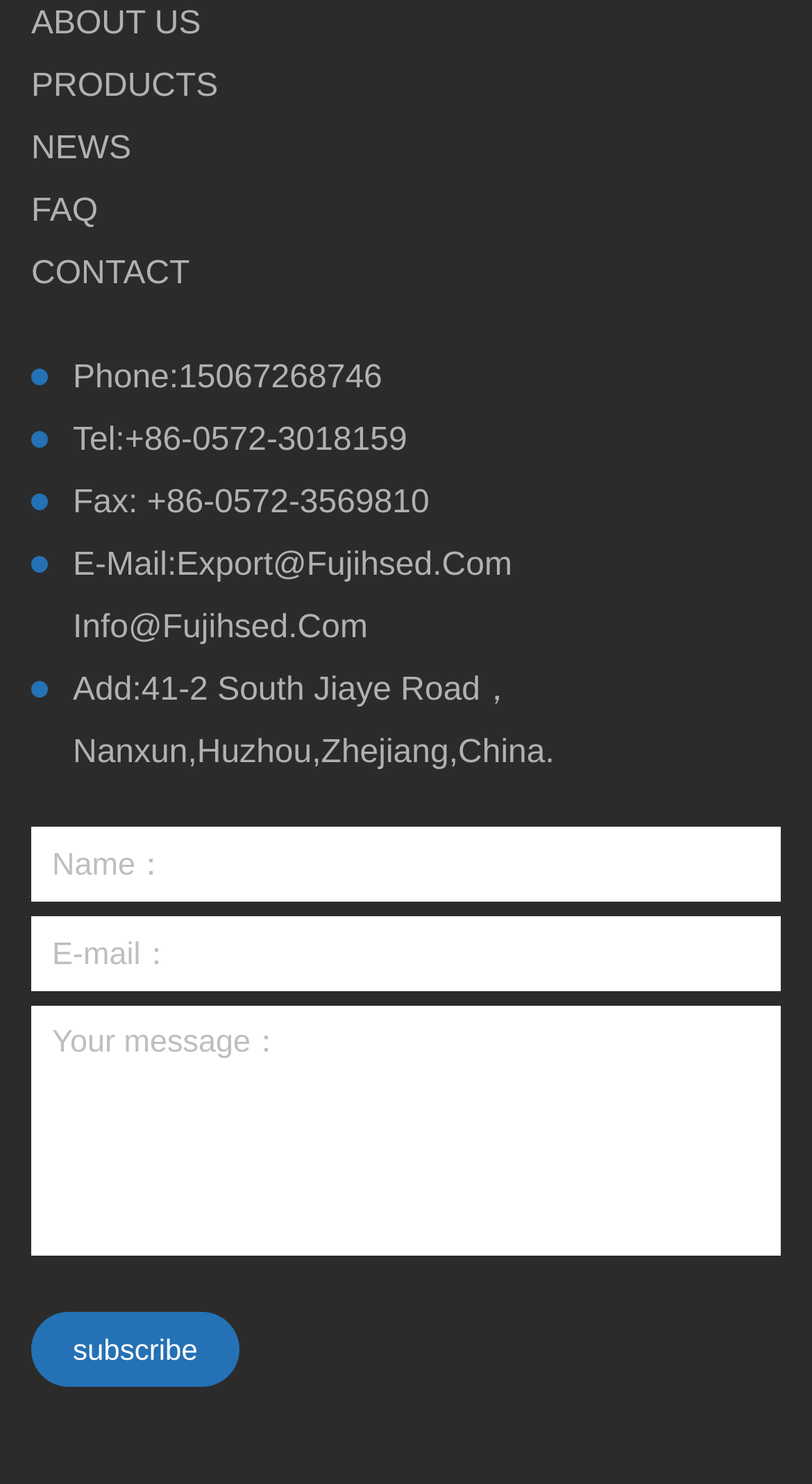Locate the bounding box coordinates of the clickable part needed for the task: "Click on PRODUCTS".

[0.038, 0.046, 0.269, 0.07]